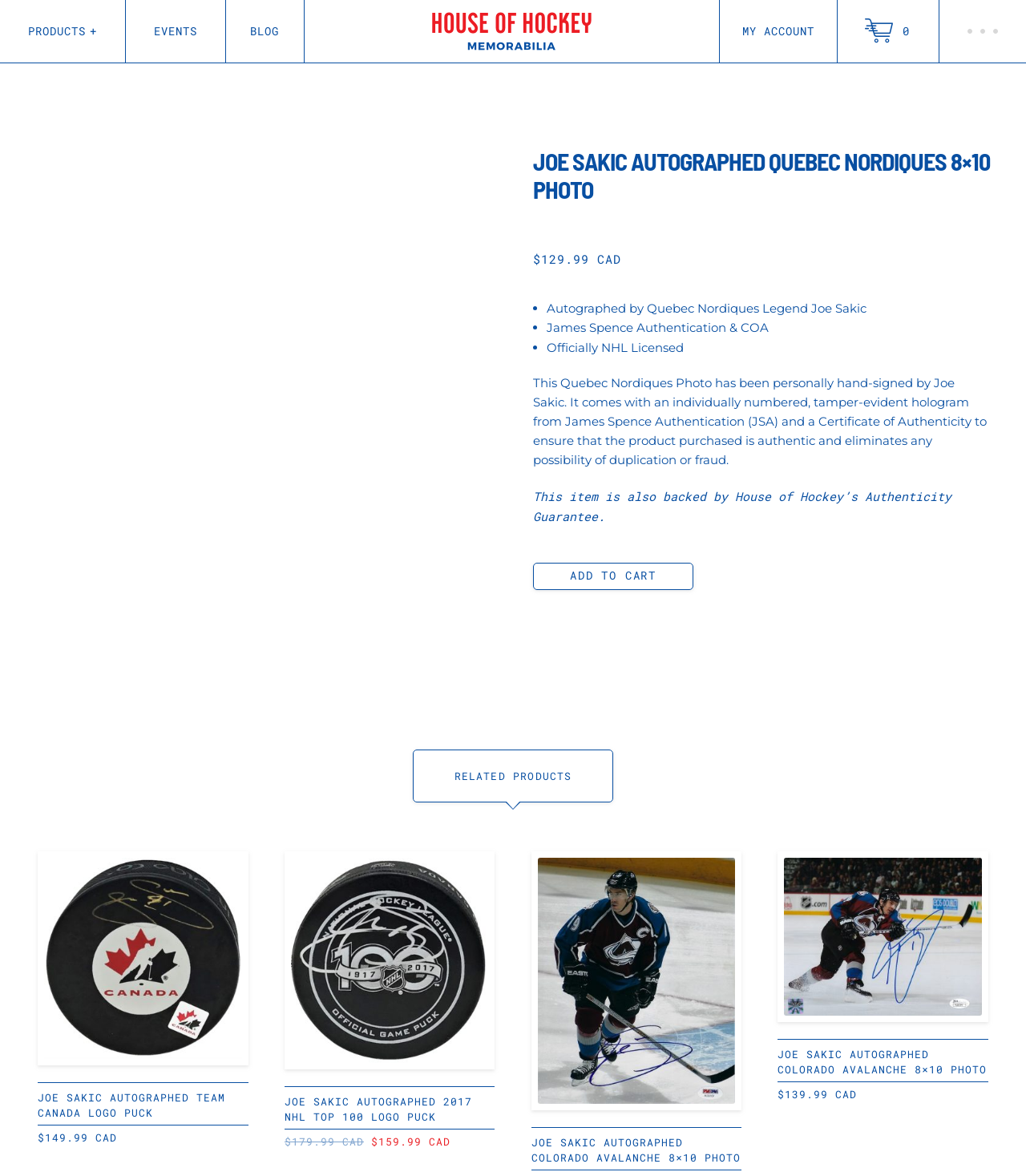Please identify the bounding box coordinates of the element's region that I should click in order to complete the following instruction: "Learn about Joe Sakic autographed team Canada logo puck". The bounding box coordinates consist of four float numbers between 0 and 1, i.e., [left, top, right, bottom].

[0.037, 0.724, 0.242, 0.974]